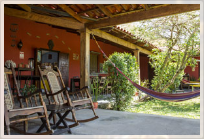Summarize the image with a detailed caption.

The image showcases a serene outdoor space at Casa Rural Aroma de Campo, a charming guesthouse located in Curubande, Liberia, Guanacaste, Costa Rica. The setting features traditional wooden rocking chairs inviting relaxation under a rustic porch adorned with vibrant accents and lush greenery. A colorful hammock hangs between the pillars, promoting a laid-back atmosphere perfect for enjoying the peaceful surroundings. This space embodies the ideal ambiance for a restful holiday, emphasizing personal service and a connection to nature. The guesthouse combines a rustic hacienda style with modern eco-friendly elements, making it a serene retreat amidst the beauty of Costa Rica.